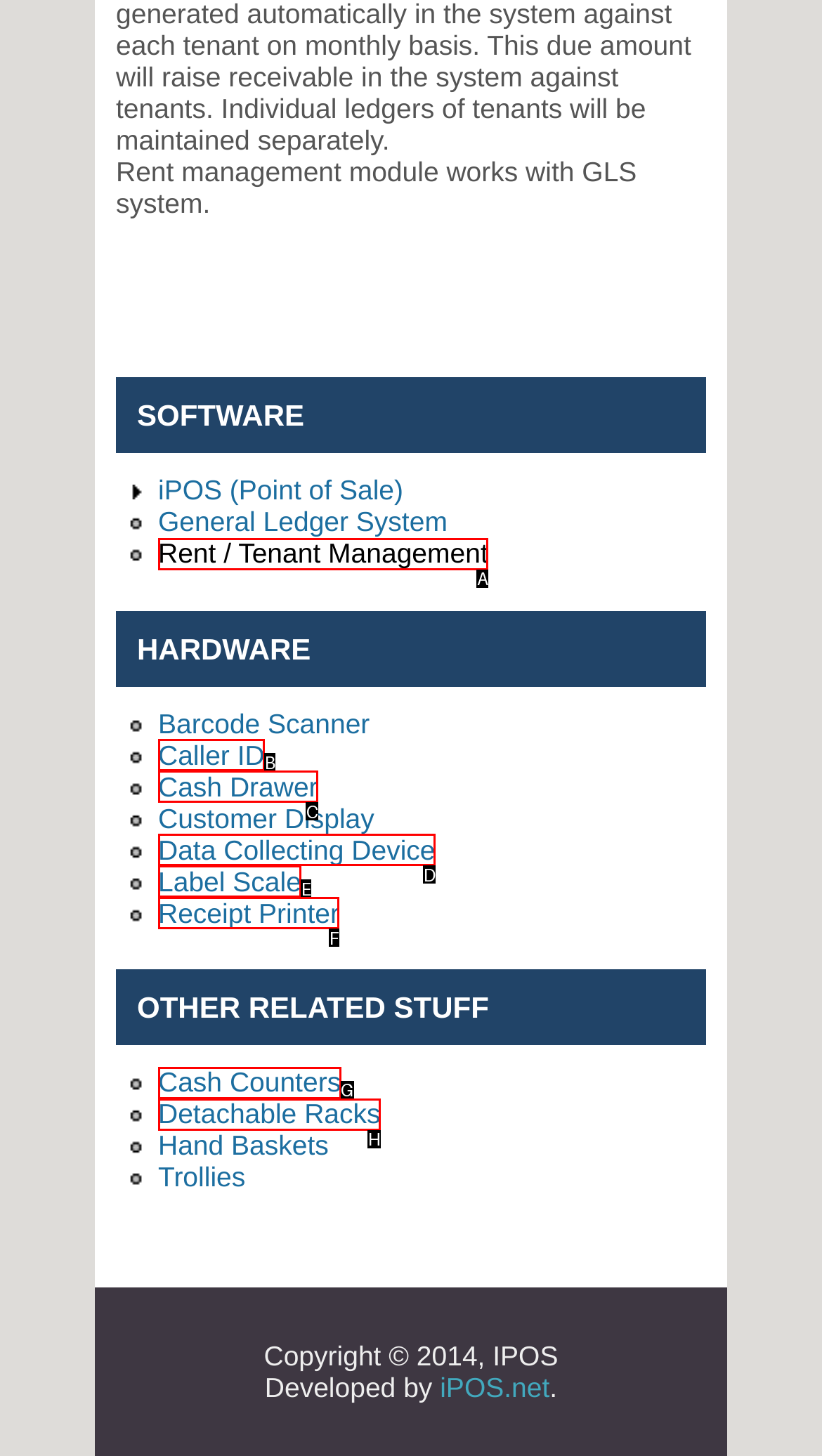Tell me which one HTML element best matches the description: Rent / Tenant Management
Answer with the option's letter from the given choices directly.

A